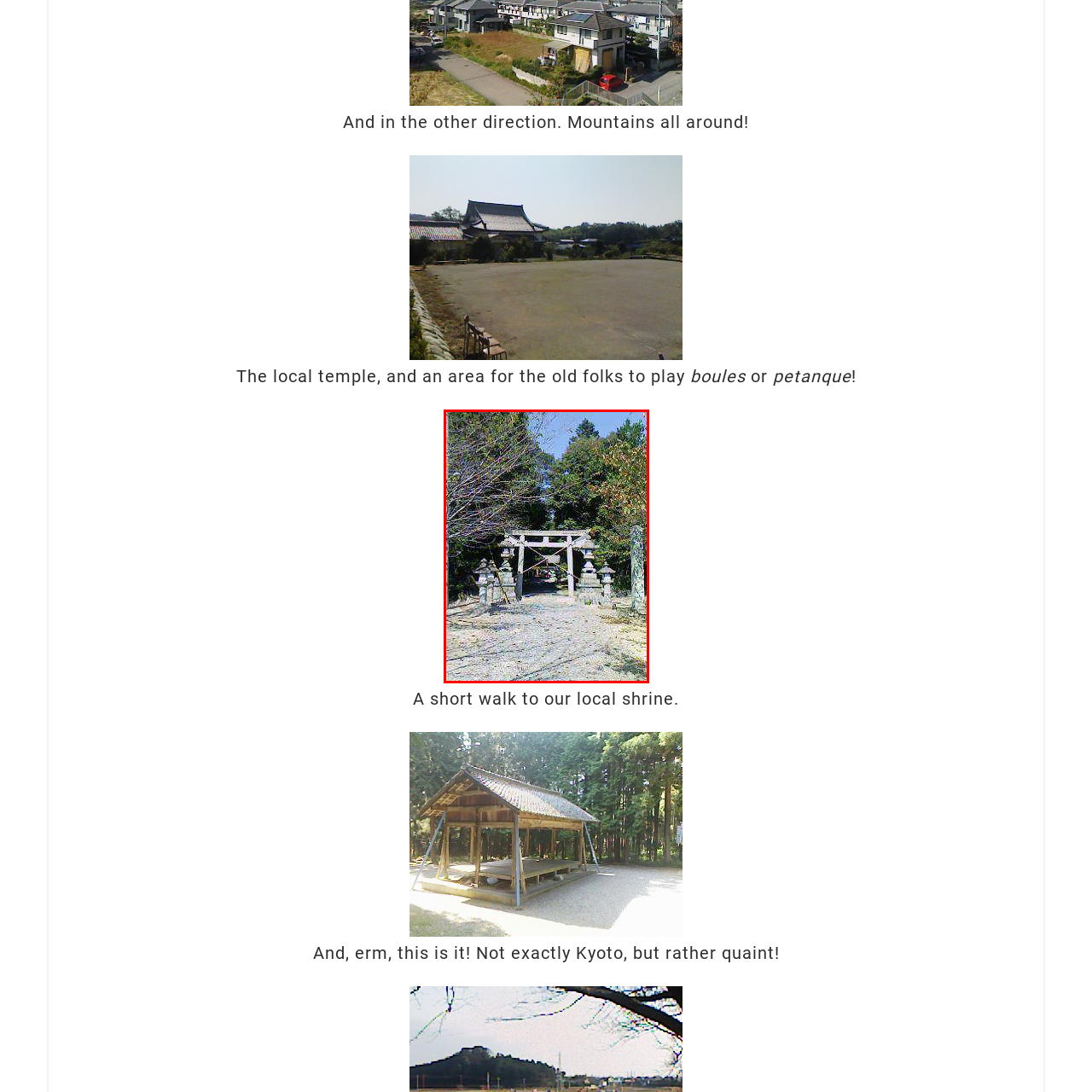Offer a detailed explanation of the image encased within the red boundary.

The image depicts a traditional Japanese shrine gate, commonly known as a torii gate, situated along a serene pathway surrounded by lush greenery. The gate, made of wood, is framed by stone lanterns that line the path, enhancing the tranquil atmosphere. In the background, trees provide a natural canopy, their leaves showing hints of seasonal change. This location not only serves as a gateway to the shrine but also represents a cultural space where locals can connect with nature and spirituality, suggesting a harmony between the community and the environment. The scene reflects a sense of calm and reverence, inviting visitors to explore the nearby shrine that completes this quaint, picturesque setting.